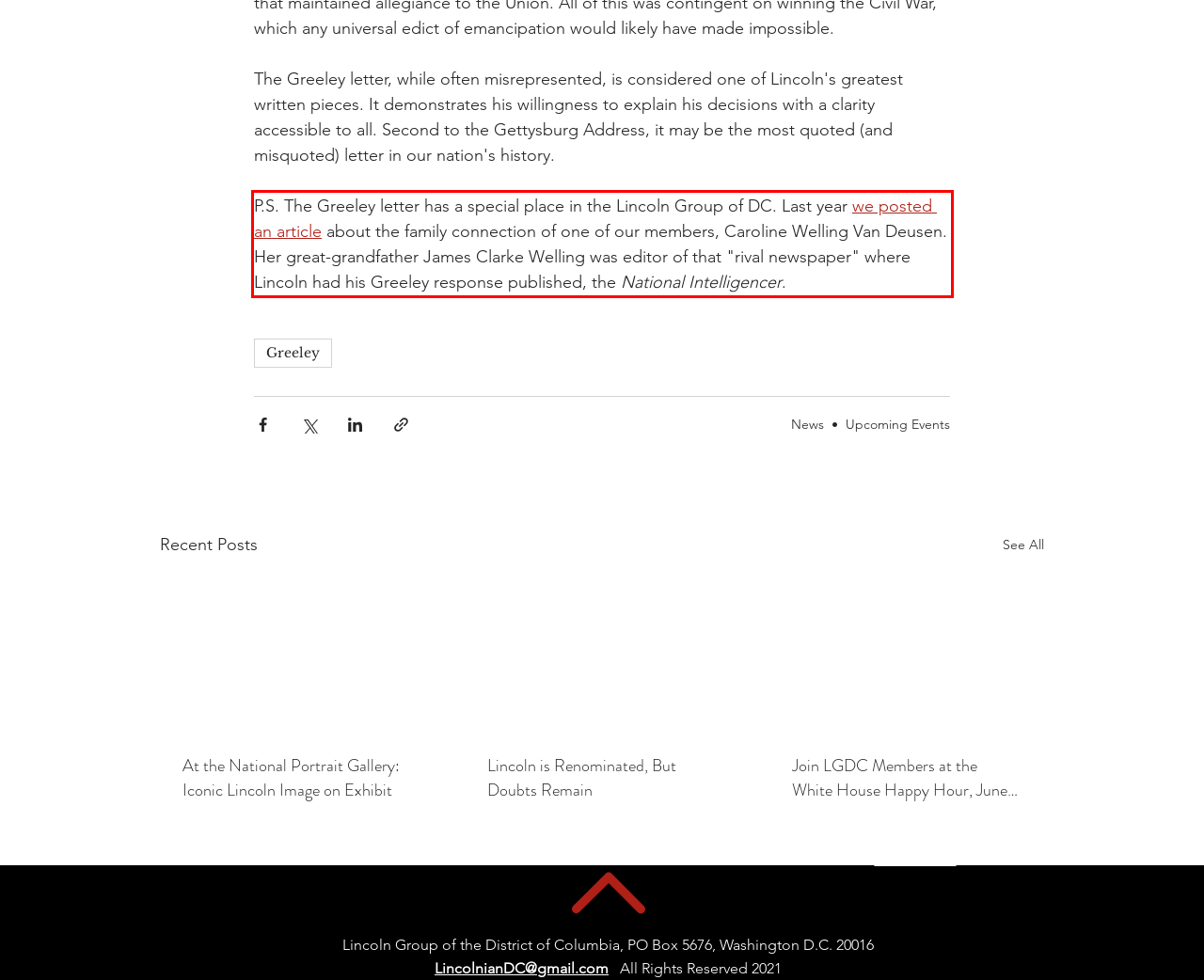Given a screenshot of a webpage with a red bounding box, please identify and retrieve the text inside the red rectangle.

P.S. The Greeley letter has a special place in the Lincoln Group of DC. Last year we posted an article about the family connection of one of our members, Caroline Welling Van Deusen. Her great-grandfather James Clarke Welling was editor of that "rival newspaper" where Lincoln had his Greeley response published, the National Intelligencer.